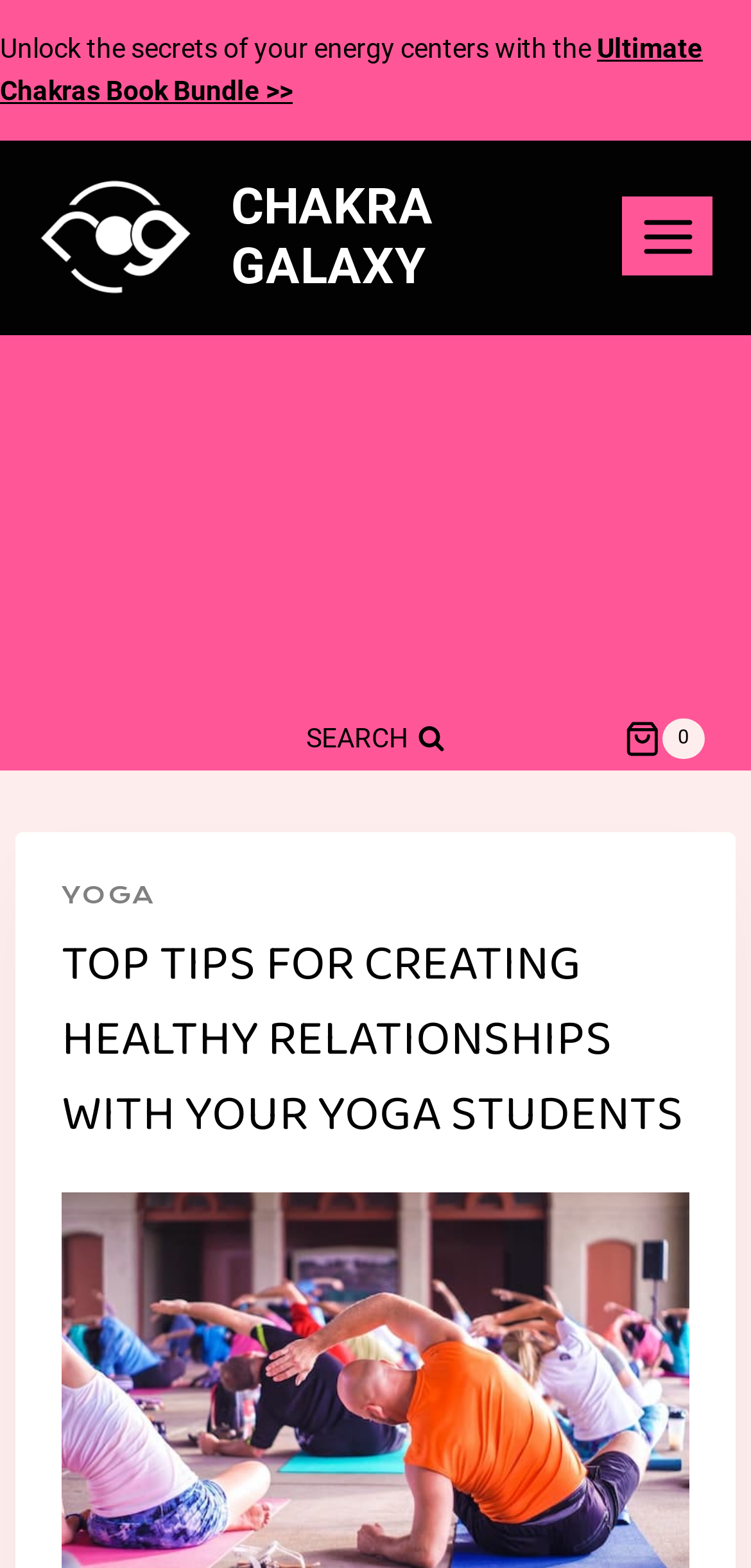What is the number of items in the shopping cart?
Please utilize the information in the image to give a detailed response to the question.

The shopping cart icon is accompanied by a text '0', which indicates that there are no items in the shopping cart.